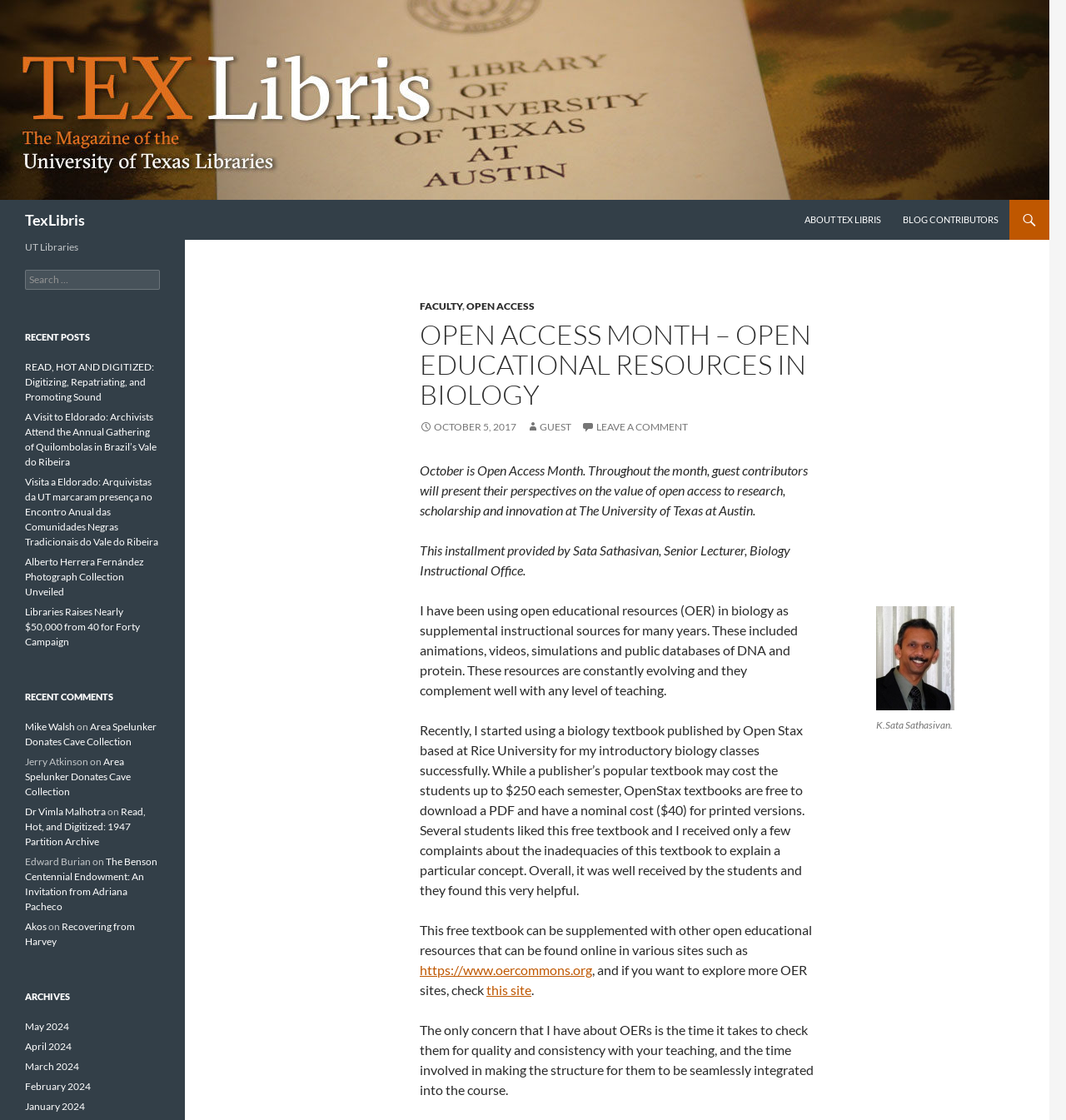Reply to the question with a brief word or phrase: What is the name of the biology textbook publisher mentioned?

Open Stax